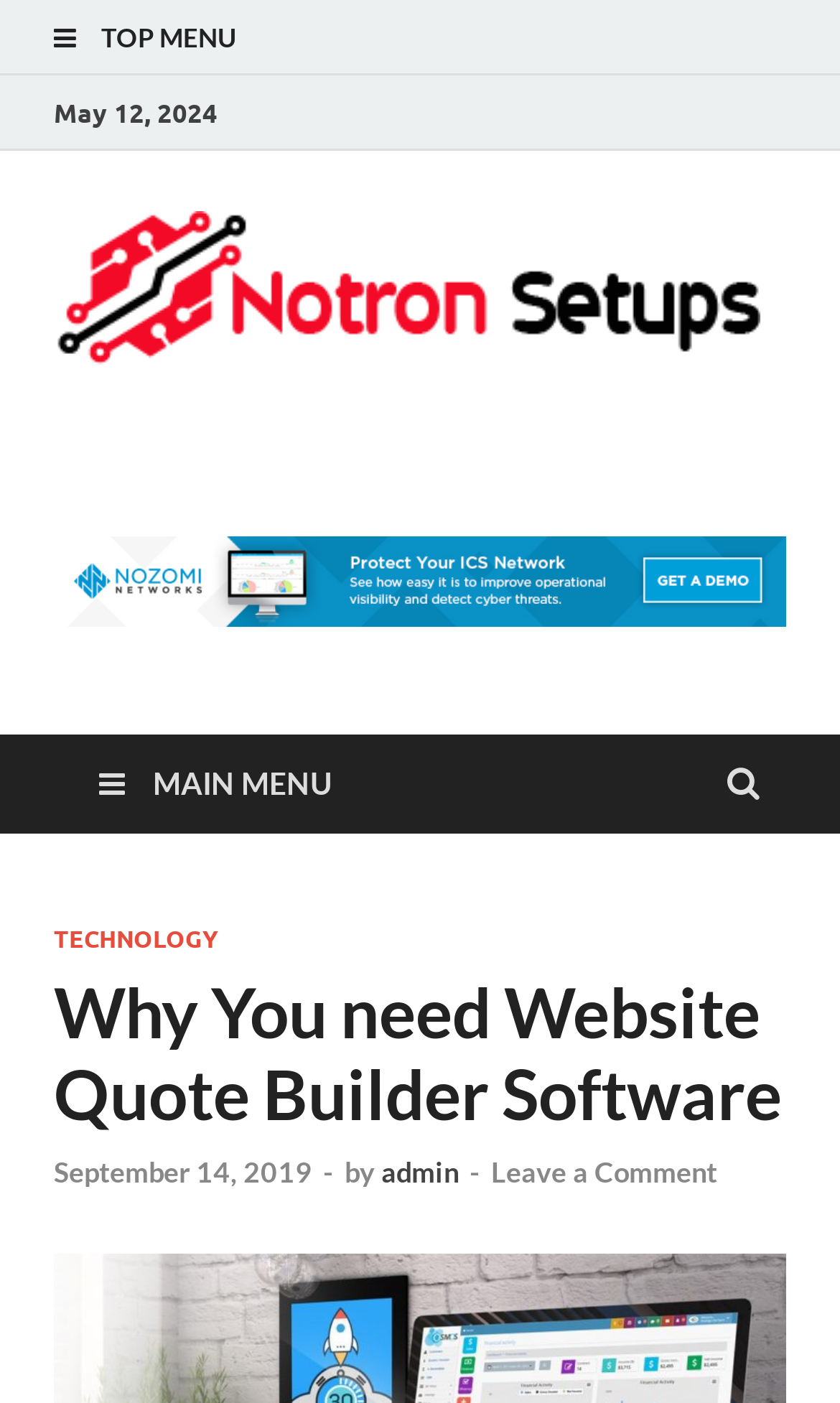Who is the author of the article?
Look at the image and provide a detailed response to the question.

I found the author of the article by looking at the bottom section of the webpage, where it says 'by admin'. This is likely the author of the article.